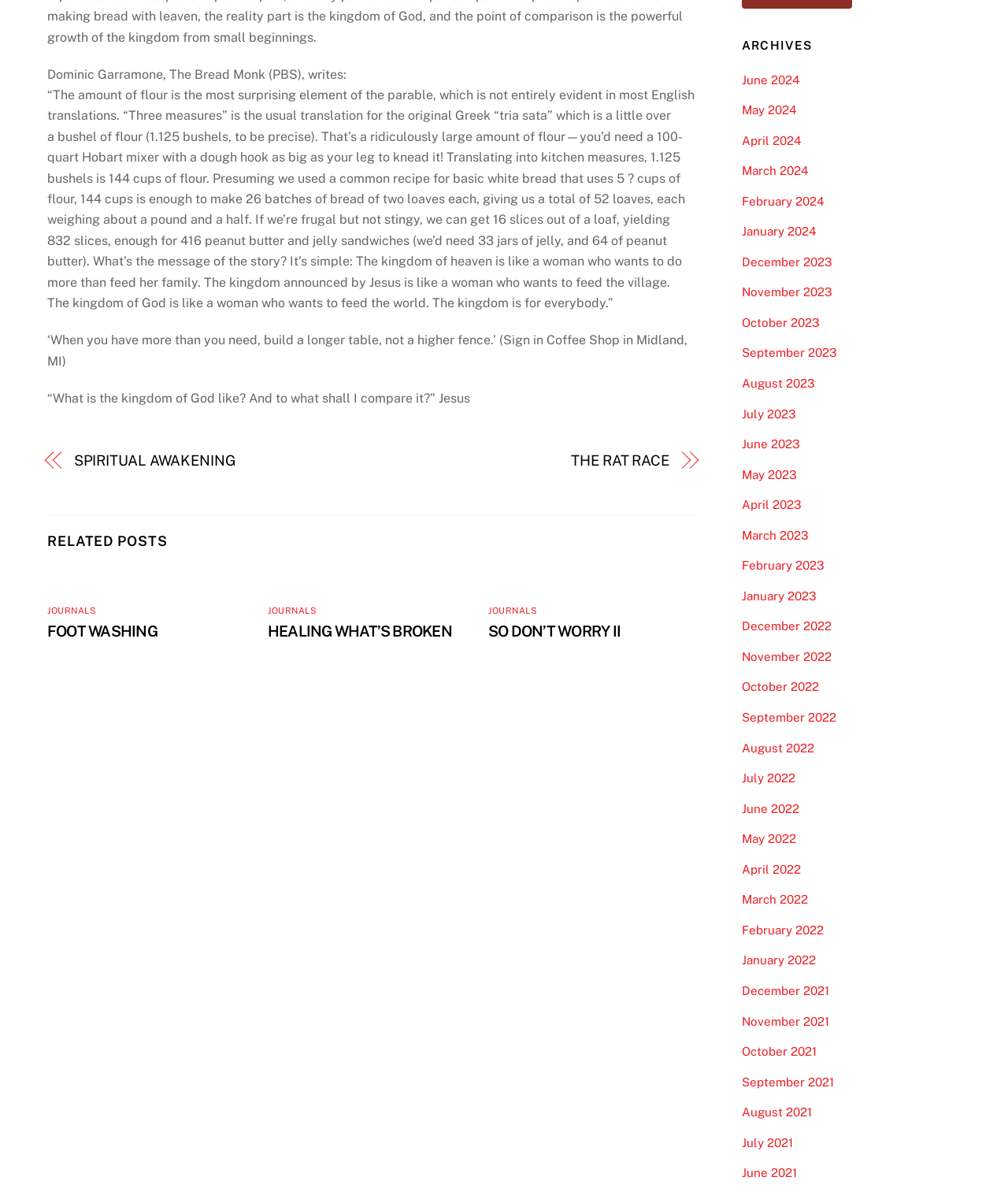Identify the bounding box coordinates of the HTML element based on this description: "THE RAT RACE".

[0.388, 0.378, 0.664, 0.395]